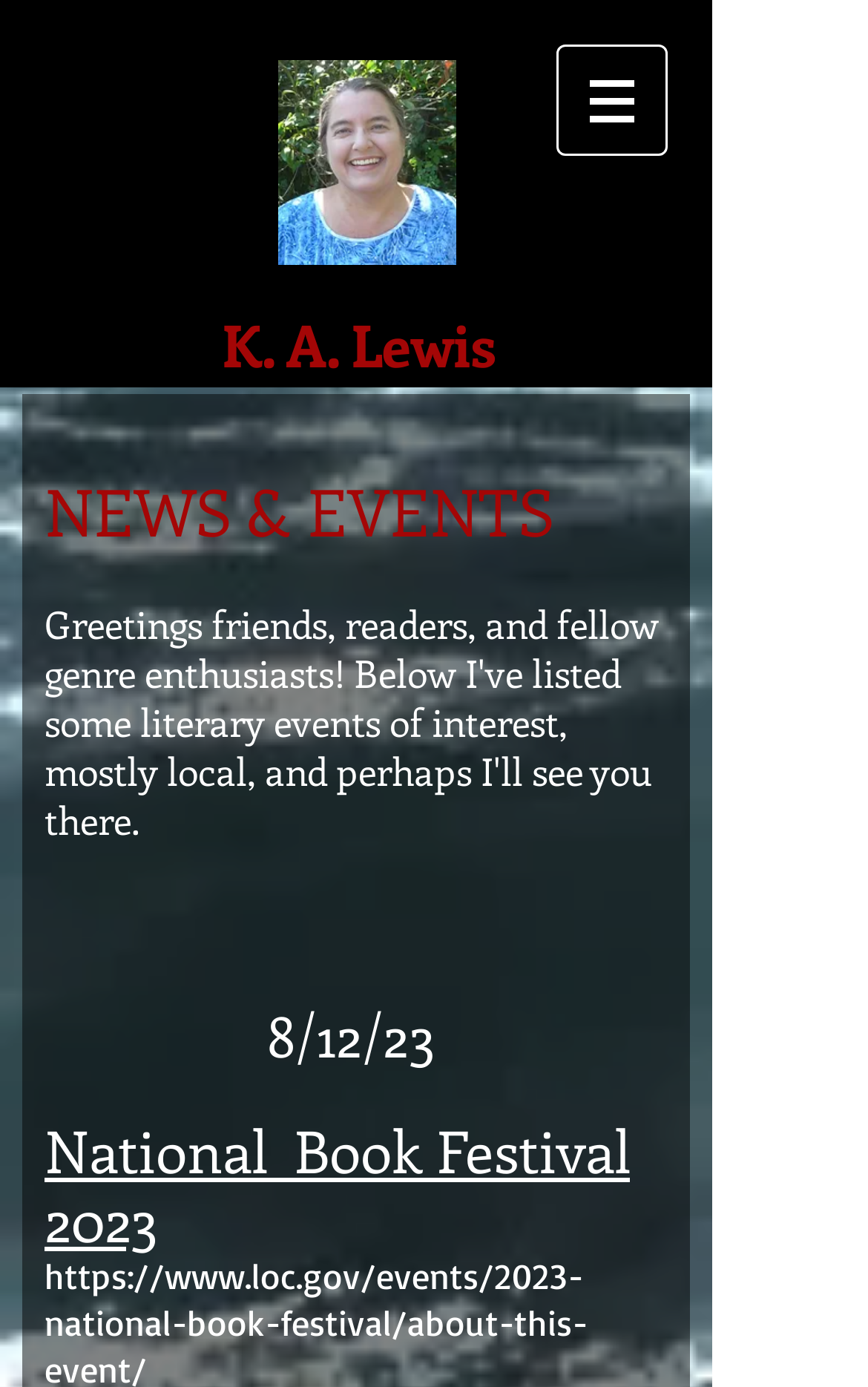Provide a one-word or short-phrase answer to the question:
How many headings are there on the webpage?

3